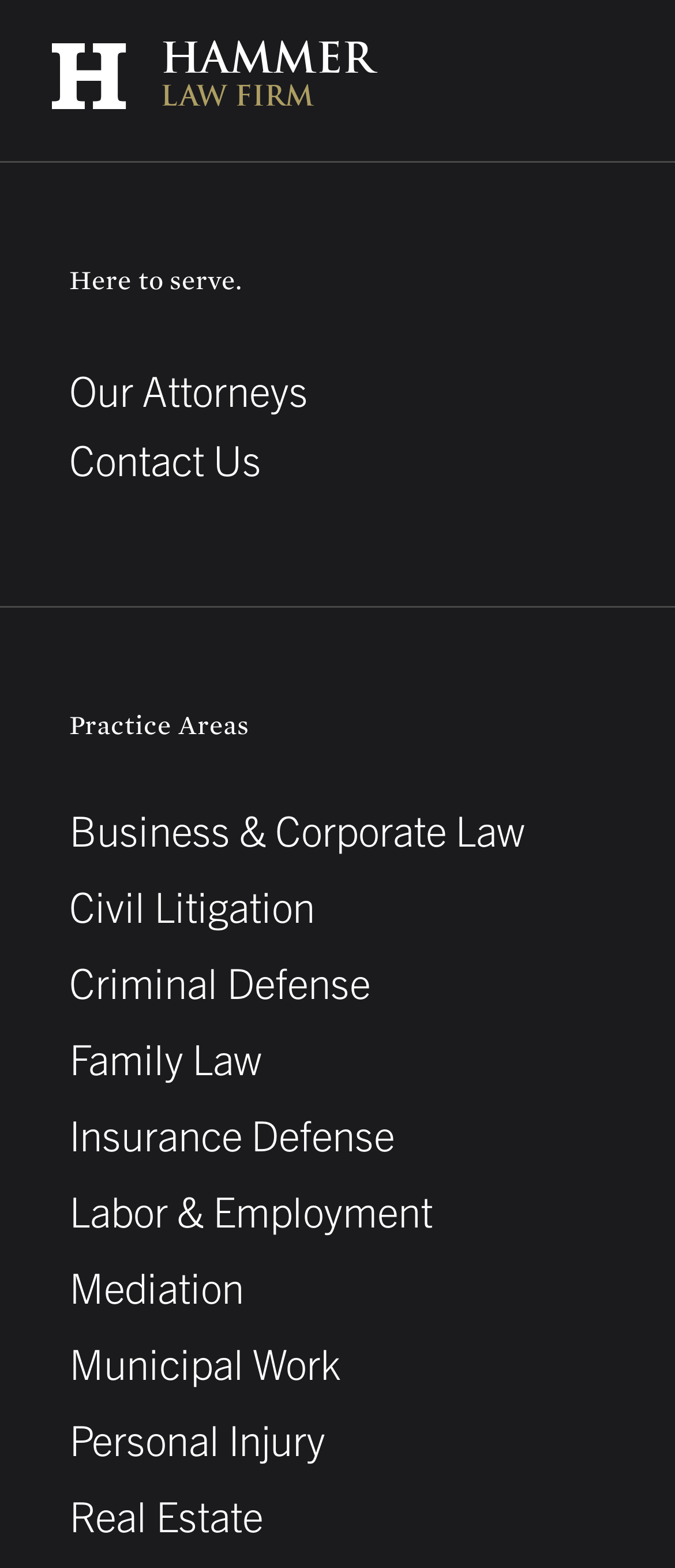What is the tagline of the law firm?
Offer a detailed and full explanation in response to the question.

The tagline of the law firm can be found in the StaticText element with the text 'Here to serve.' at the top of the webpage.